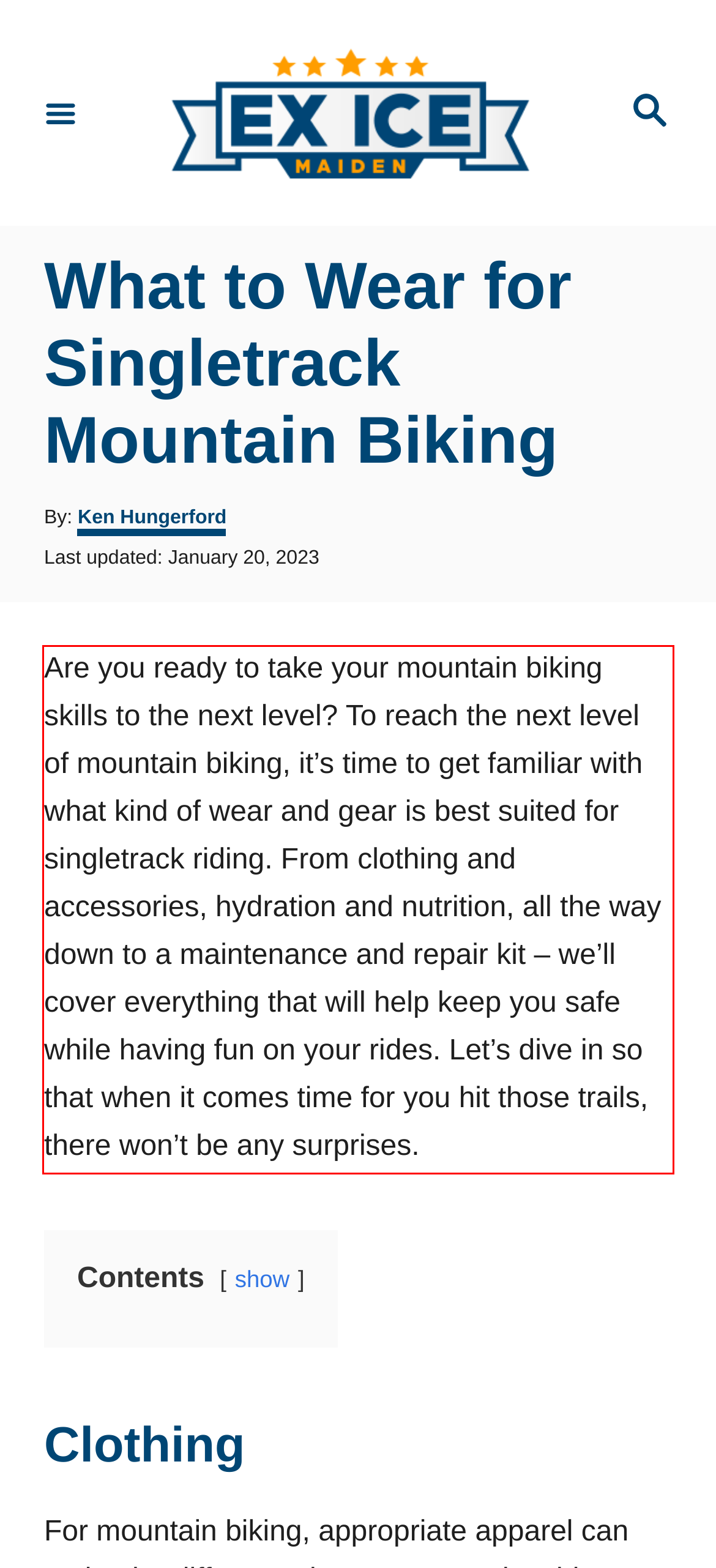Examine the screenshot of the webpage, locate the red bounding box, and generate the text contained within it.

Are you ready to take your mountain biking skills to the next level? To reach the next level of mountain biking, it’s time to get familiar with what kind of wear and gear is best suited for singletrack riding. From clothing and accessories, hydration and nutrition, all the way down to a maintenance and repair kit – we’ll cover everything that will help keep you safe while having fun on your rides. Let’s dive in so that when it comes time for you hit those trails, there won’t be any surprises.